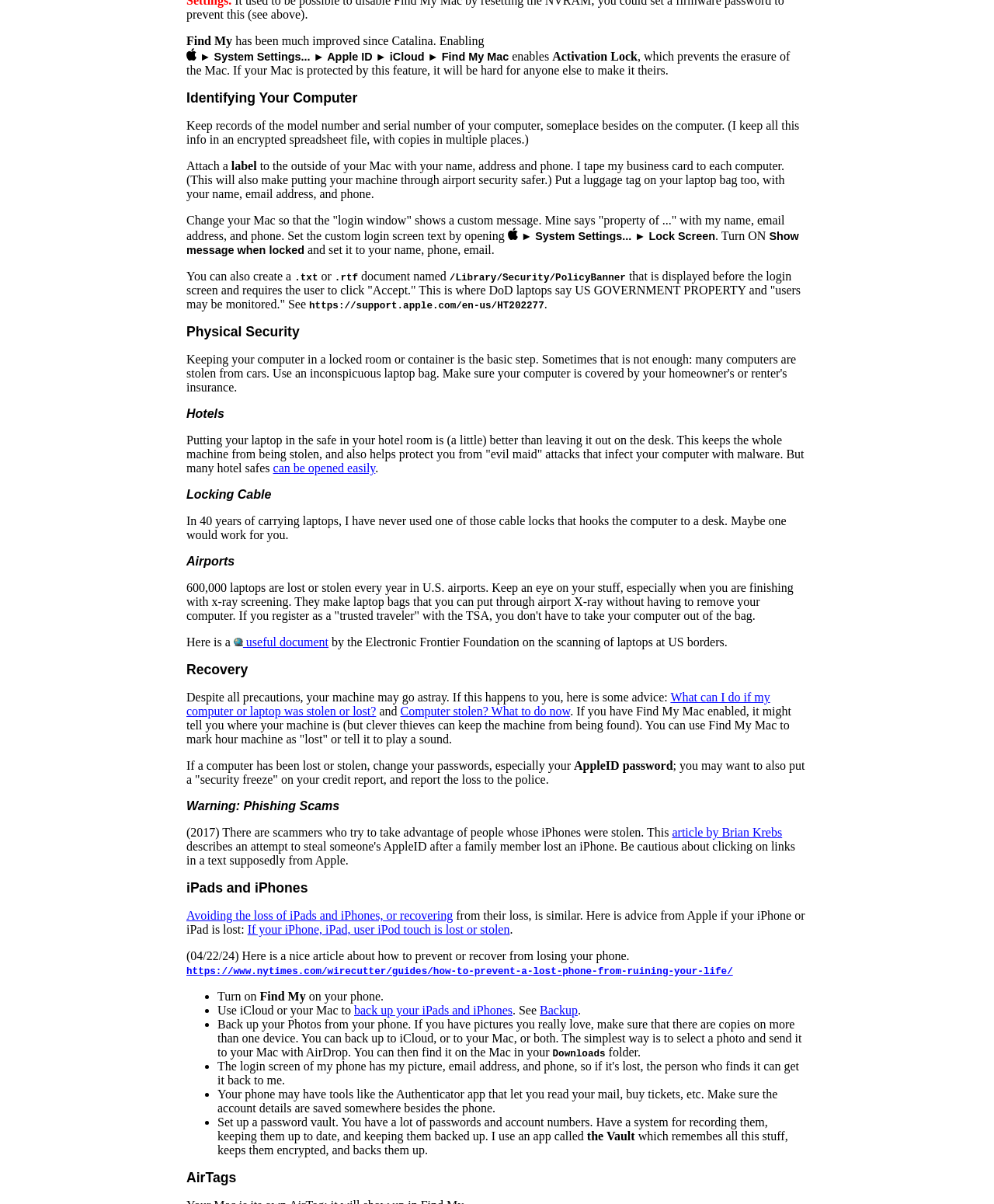Please find the bounding box coordinates for the clickable element needed to perform this instruction: "Click on 'can be opened easily'".

[0.275, 0.383, 0.378, 0.394]